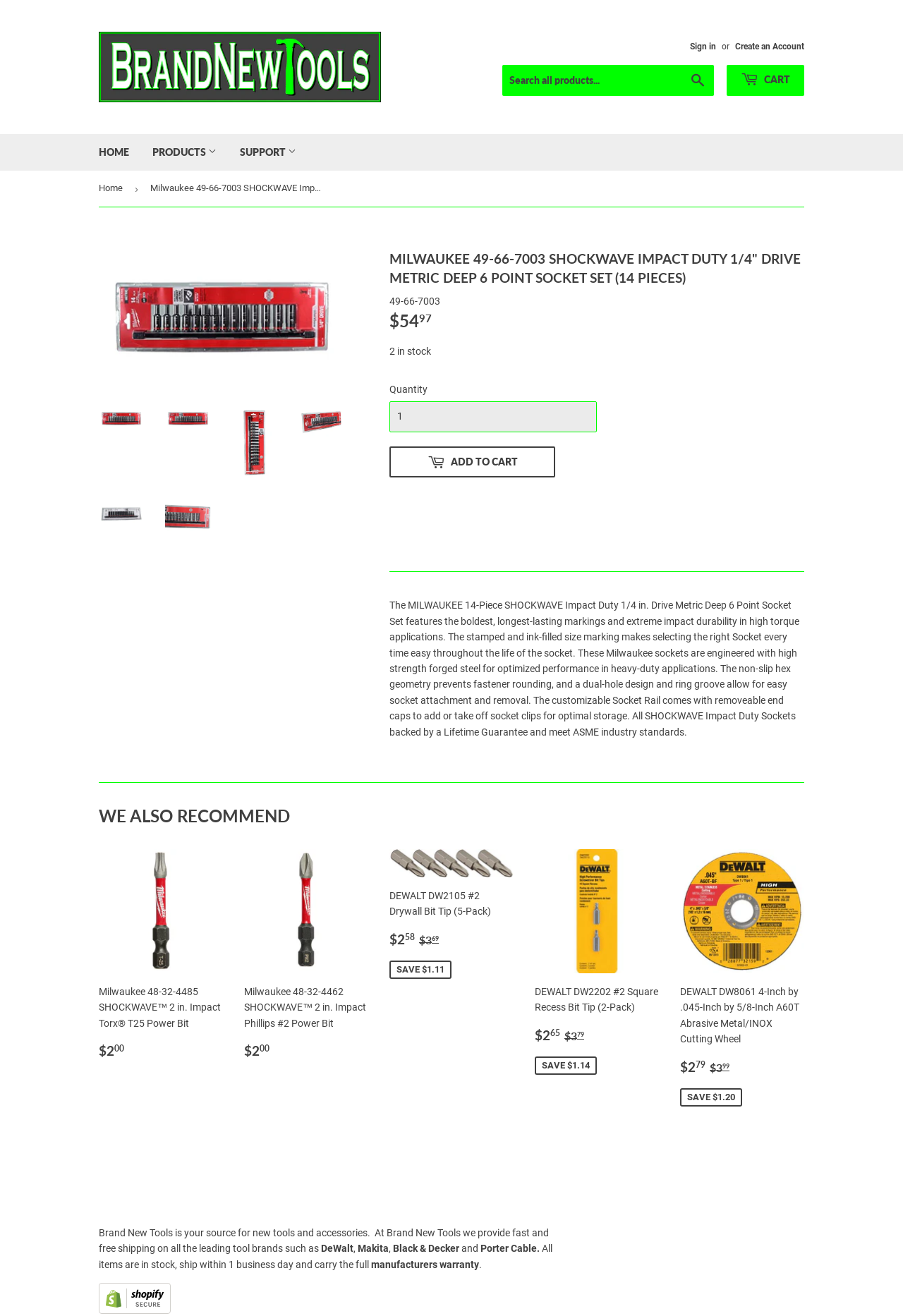Please determine the bounding box coordinates of the area that needs to be clicked to complete this task: 'Add to cart'. The coordinates must be four float numbers between 0 and 1, formatted as [left, top, right, bottom].

[0.431, 0.339, 0.615, 0.363]